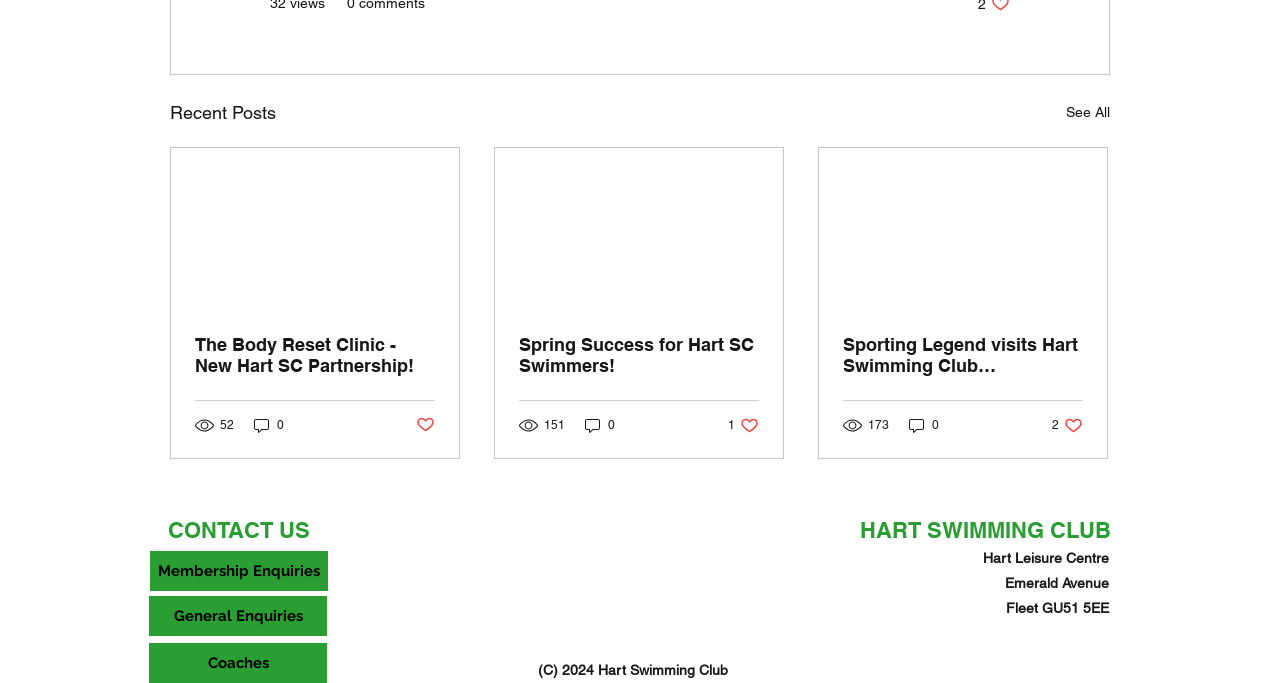Please specify the bounding box coordinates of the clickable region necessary for completing the following instruction: "Click on the 'See All' link". The coordinates must consist of four float numbers between 0 and 1, i.e., [left, top, right, bottom].

[0.833, 0.143, 0.867, 0.186]